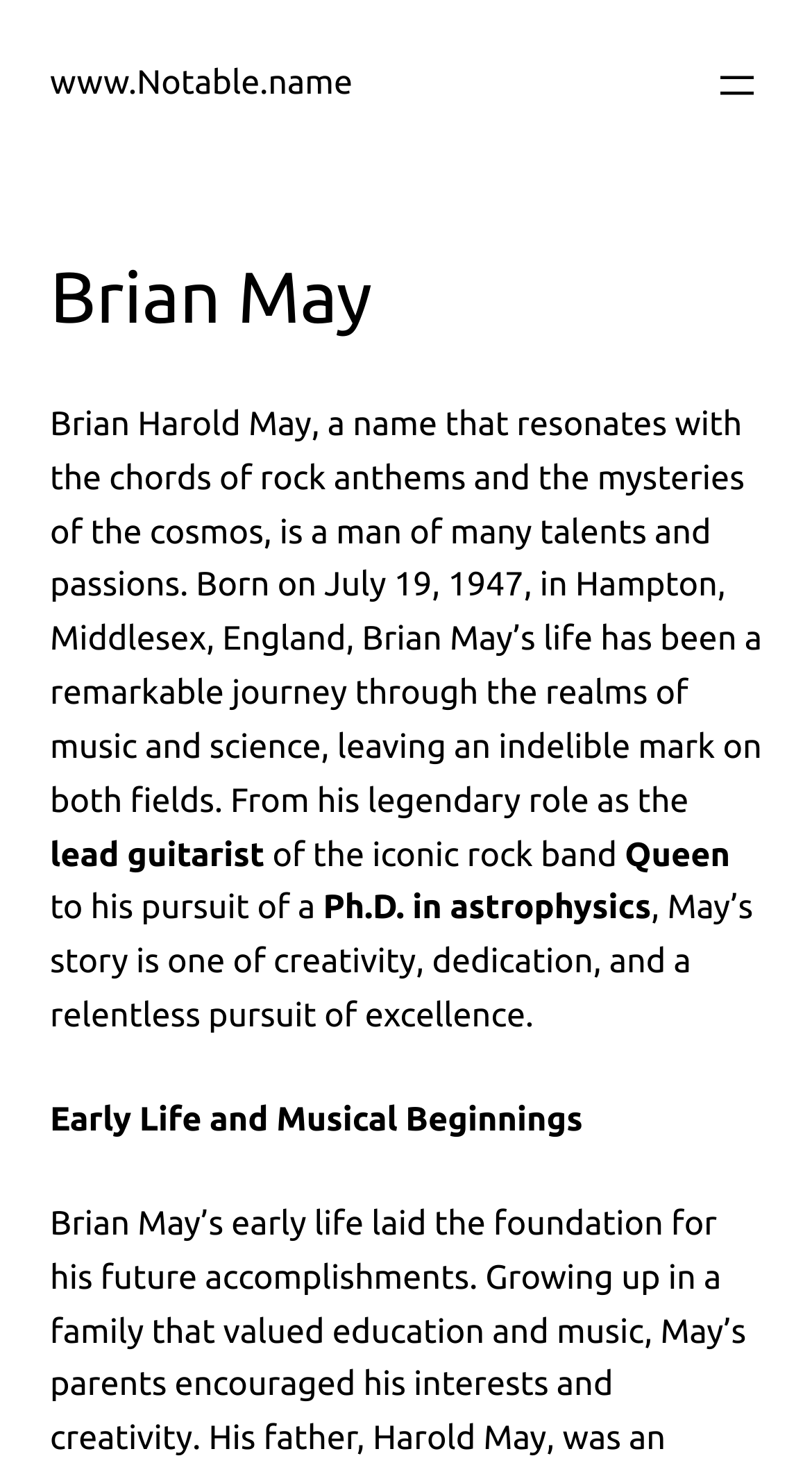Give a detailed account of the webpage.

The webpage is a biography of Brian May, a renowned musician and astrophysicist. At the top left of the page, there is a link to the website "www.Notable.name". Next to it, on the top right, is a button to open a menu. Below the link, there is a heading that reads "Brian May" in a prominent font. 

Under the heading, there is a paragraph of text that provides an overview of Brian May's life, describing him as a man of many talents and passions who has made significant contributions to both music and science. This text spans almost the entire width of the page. 

The paragraph is followed by a series of short phrases, each on a new line, that highlight specific aspects of Brian May's career and achievements. These phrases include "lead guitarist", "of the iconic rock band", "Queen", "to his pursuit of a", and "Ph.D. in astrophysics". 

Finally, at the bottom of the page, there is a subheading that reads "Early Life and Musical Beginnings", which likely introduces a new section of the biography.